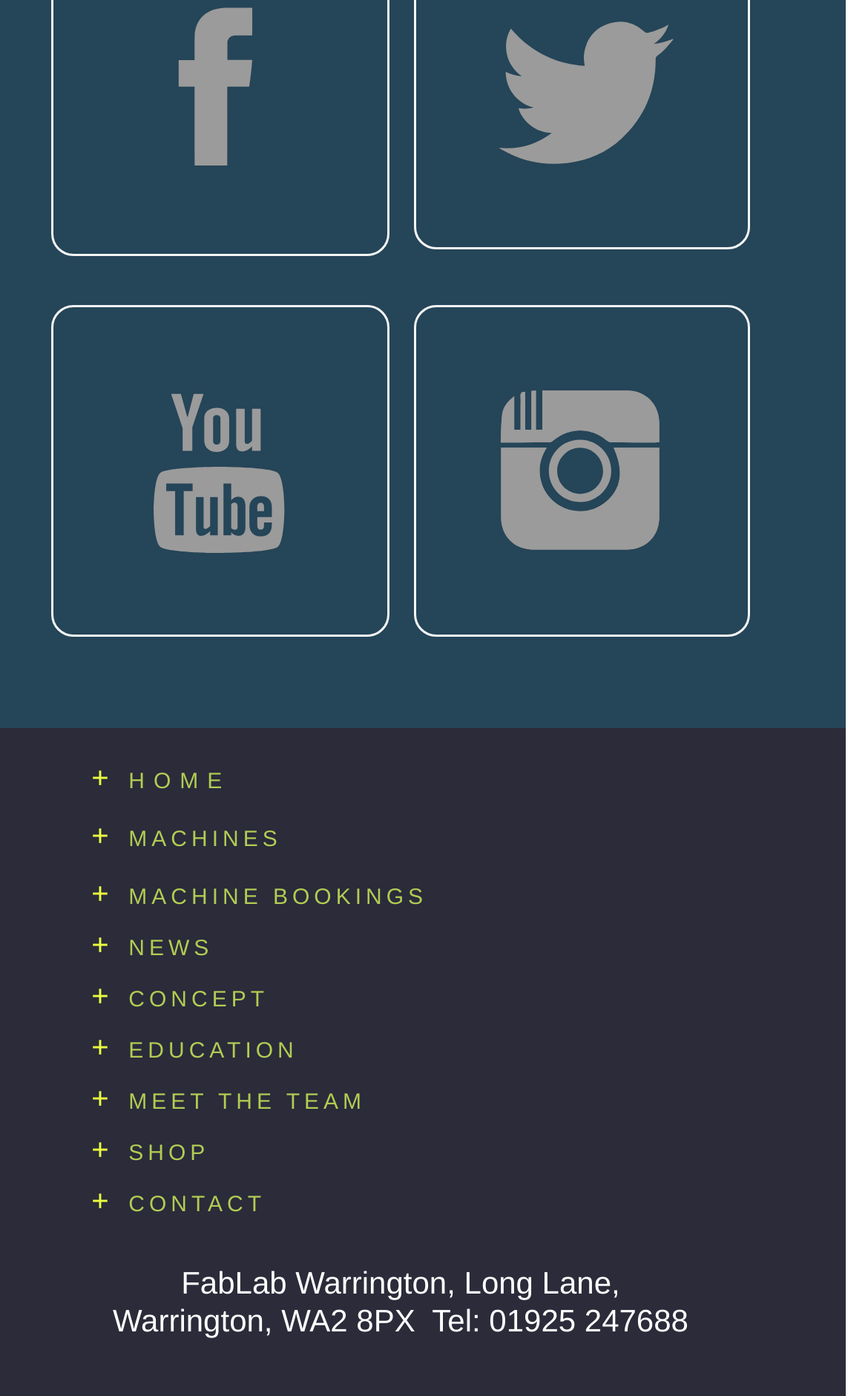Please analyze the image and give a detailed answer to the question:
What is the address of FabLab Warrington?

The address of FabLab Warrington is mentioned at the bottom of the webpage as 'FabLab Warrington, Long Lane, Warrington, WA2 8PX', which is the location of FabLab Warrington.